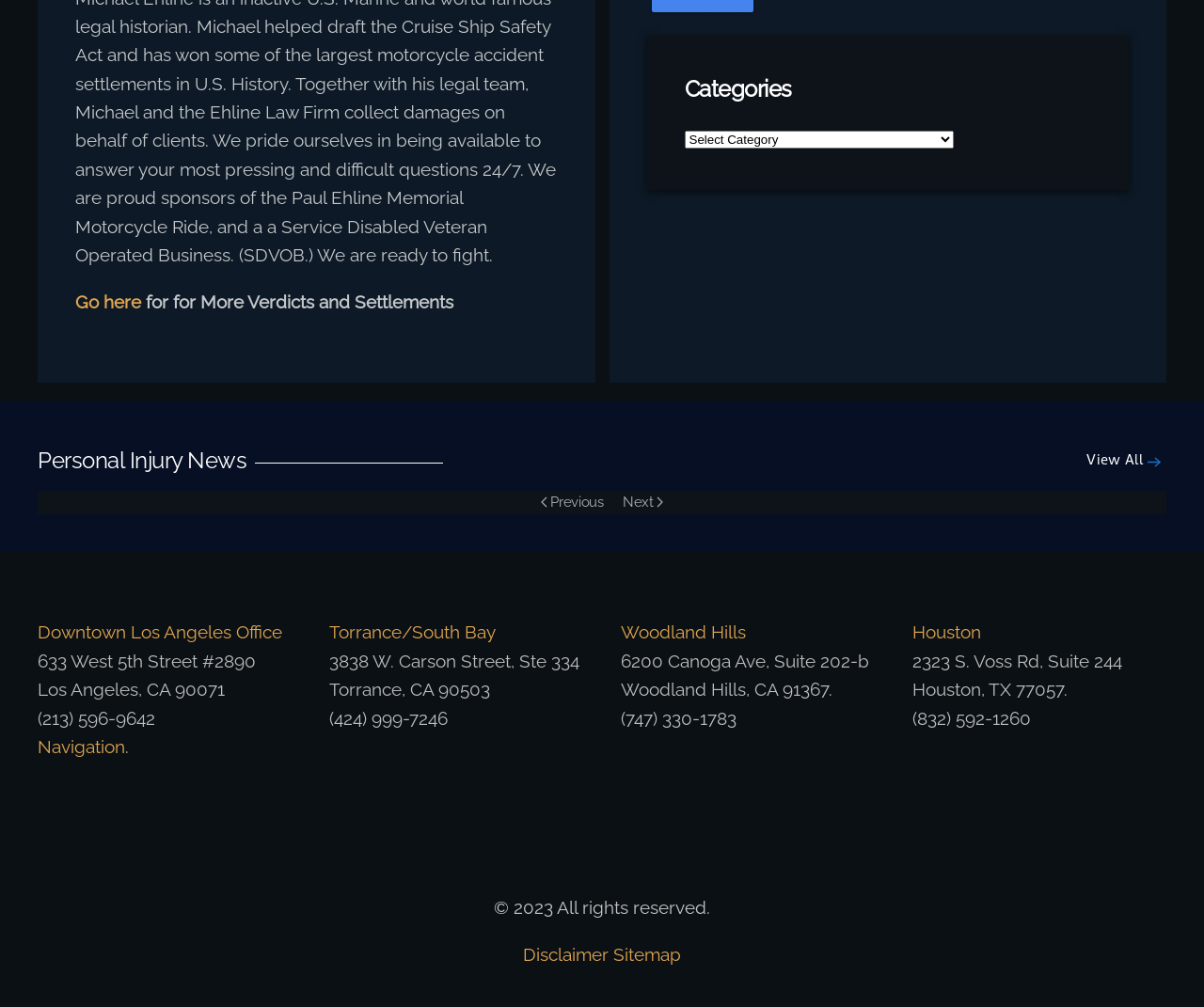Give a concise answer using one word or a phrase to the following question:
What is the category heading on the webpage?

Categories